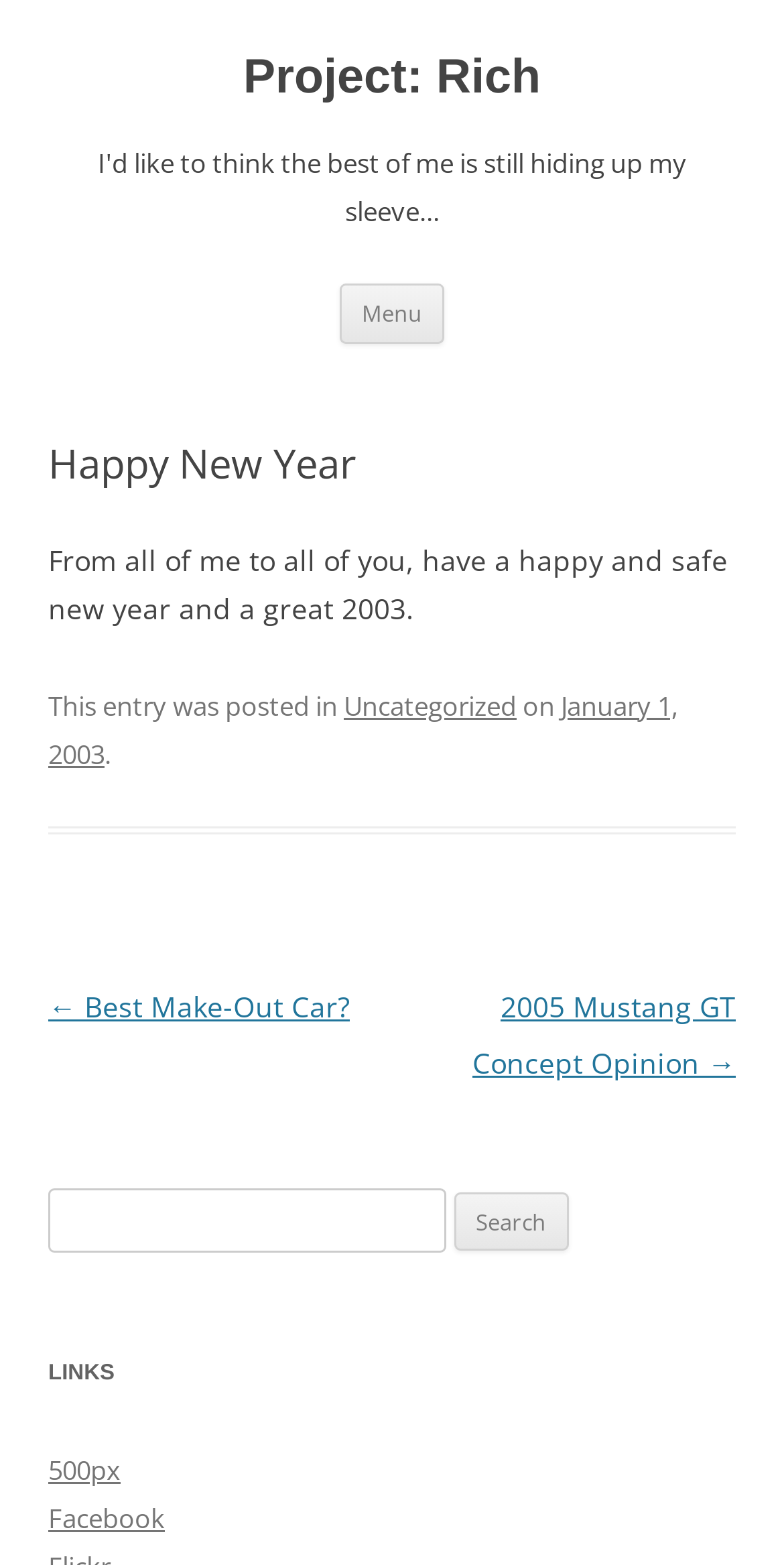Please indicate the bounding box coordinates for the clickable area to complete the following task: "Click the 'Menu' button". The coordinates should be specified as four float numbers between 0 and 1, i.e., [left, top, right, bottom].

[0.433, 0.181, 0.567, 0.219]